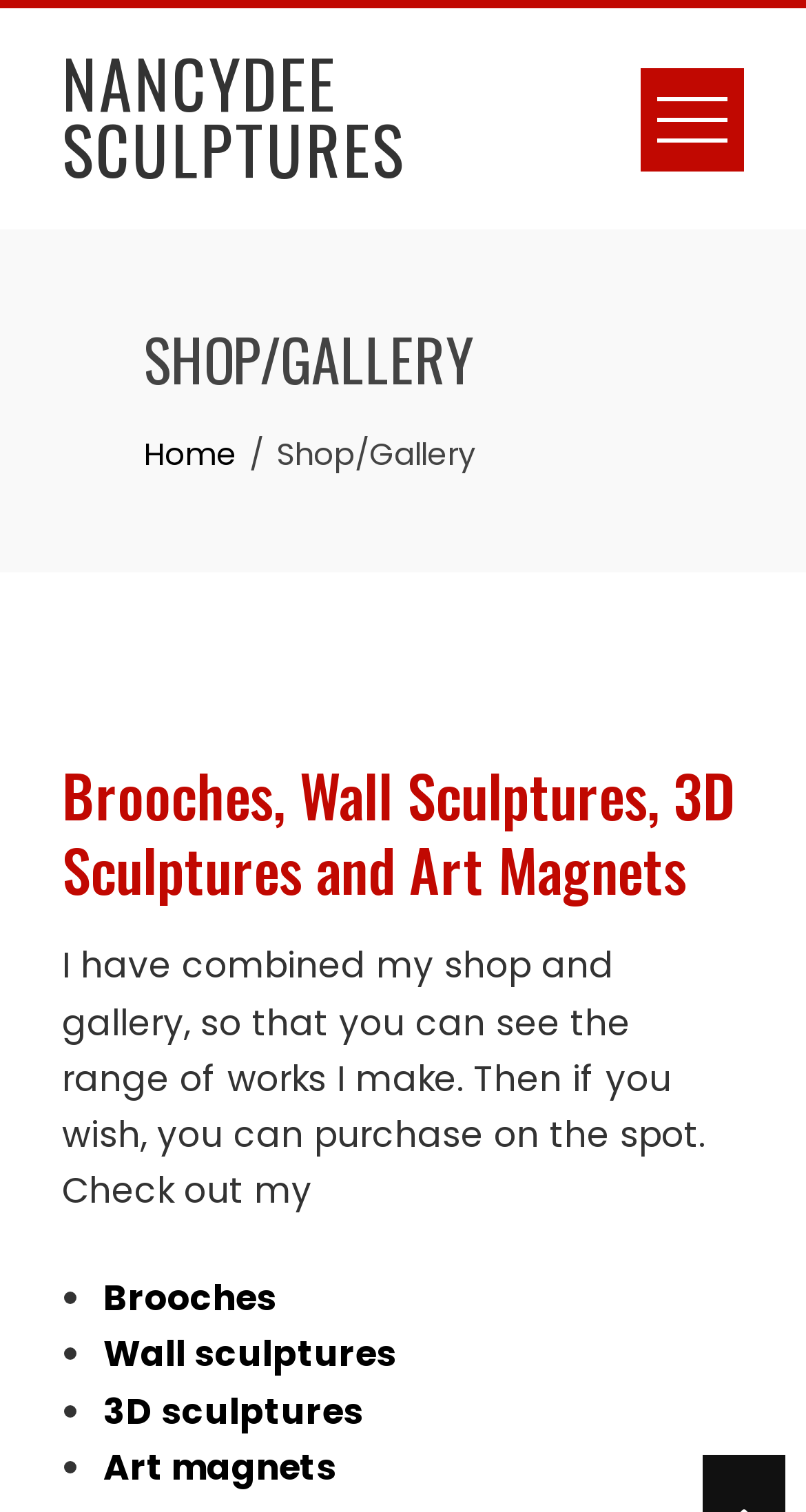Using the element description: "Home", determine the bounding box coordinates. The coordinates should be in the format [left, top, right, bottom], with values between 0 and 1.

[0.178, 0.285, 0.294, 0.314]